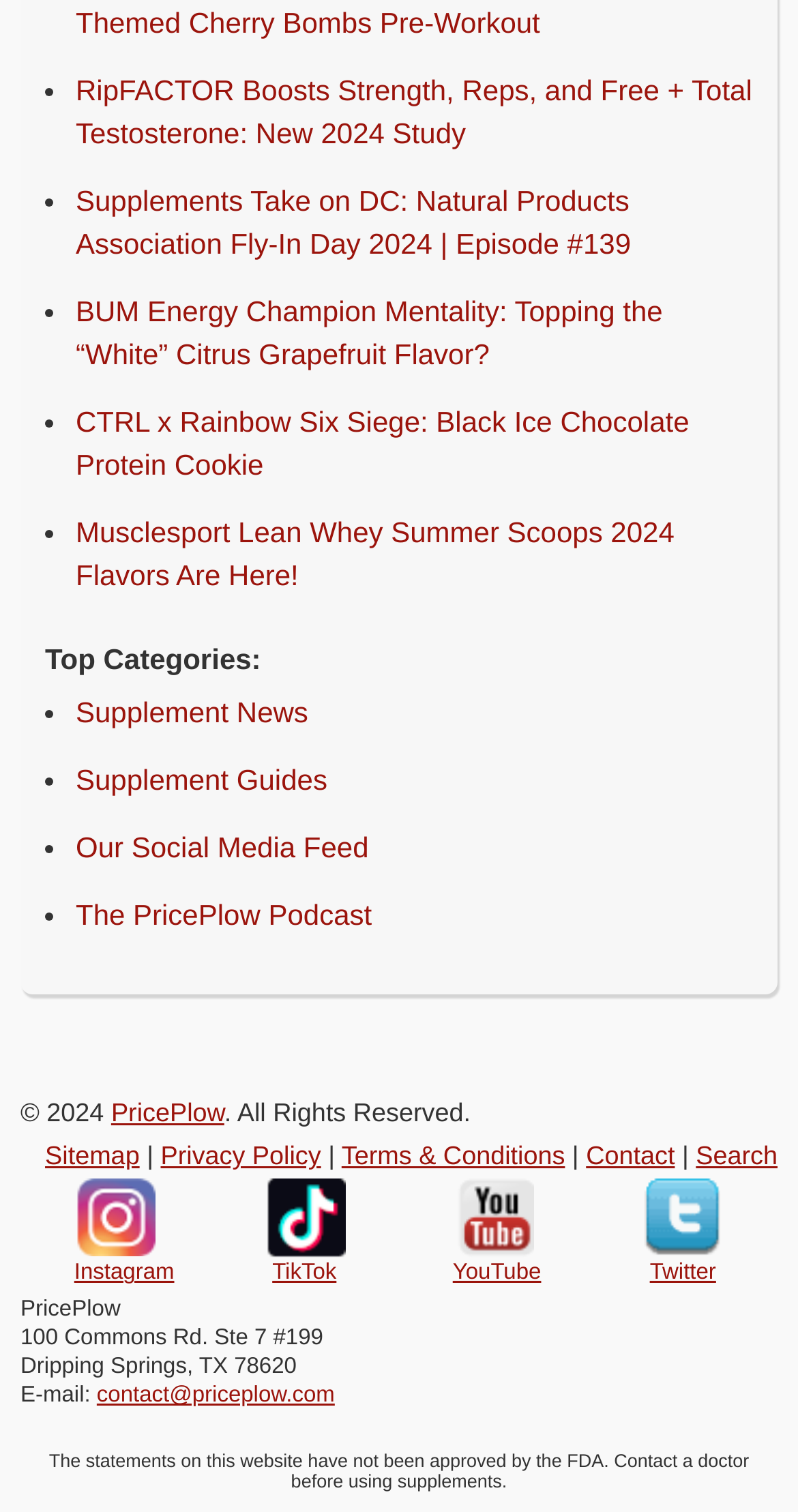What is the warning statement at the bottom of the page?
Ensure your answer is thorough and detailed.

I found the warning statement at the bottom of the page, which says 'The statements on this website have not been approved by the FDA. Contact a doctor before using supplements'.